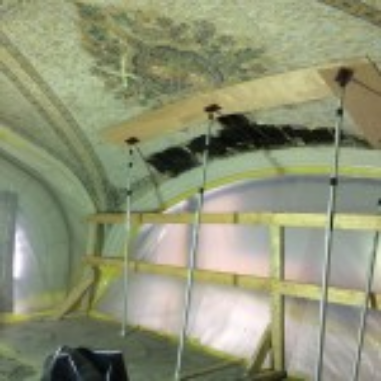What is the purpose of the wooden beams?
Look at the image and respond with a one-word or short phrase answer.

To provide additional support